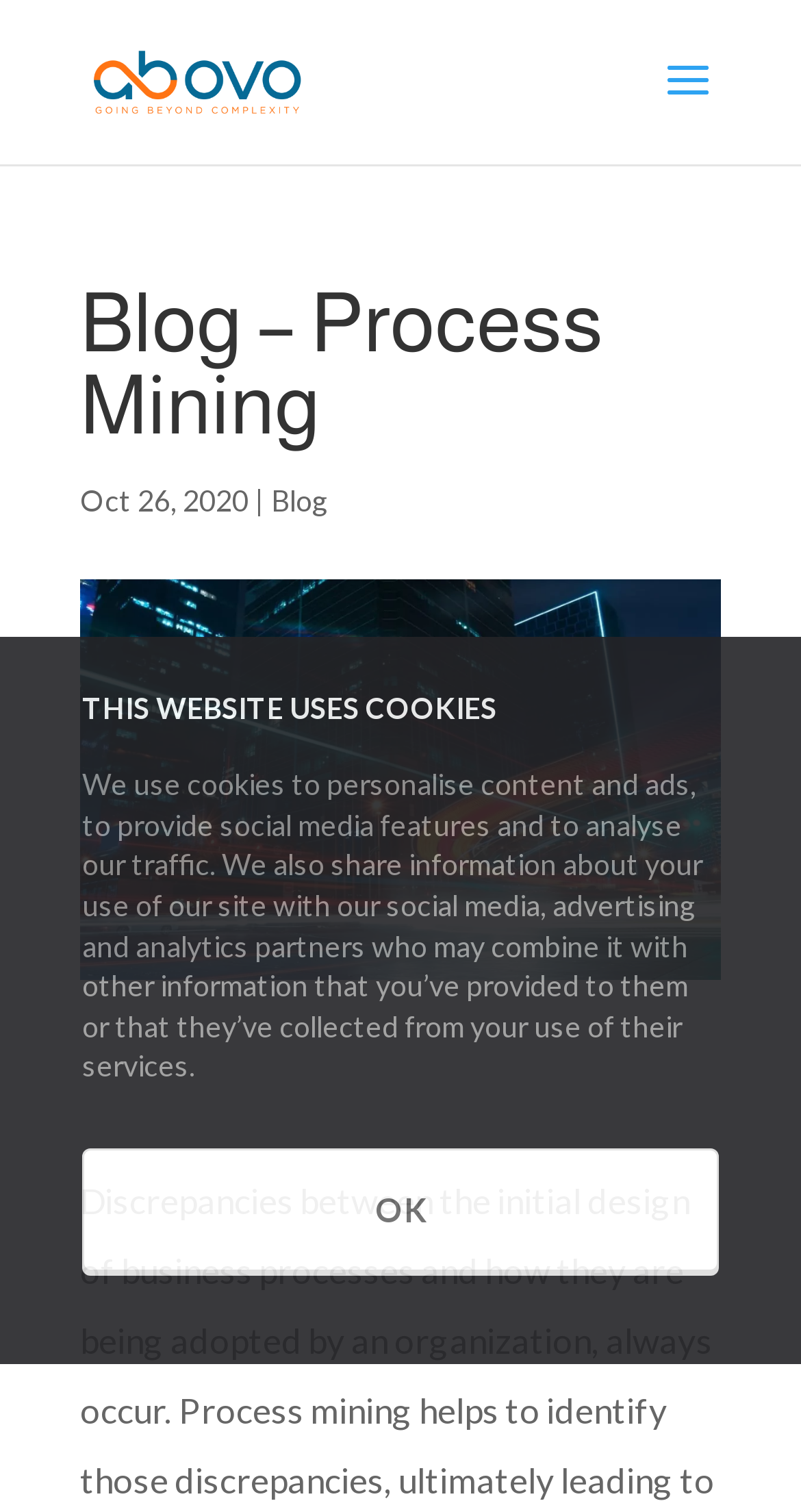Is there a link to another webpage in the blog post?
Answer the question with a thorough and detailed explanation.

I found that there is a link to another webpage in the blog post by looking at the link element that says 'Blog' which is located below the date of the blog post.